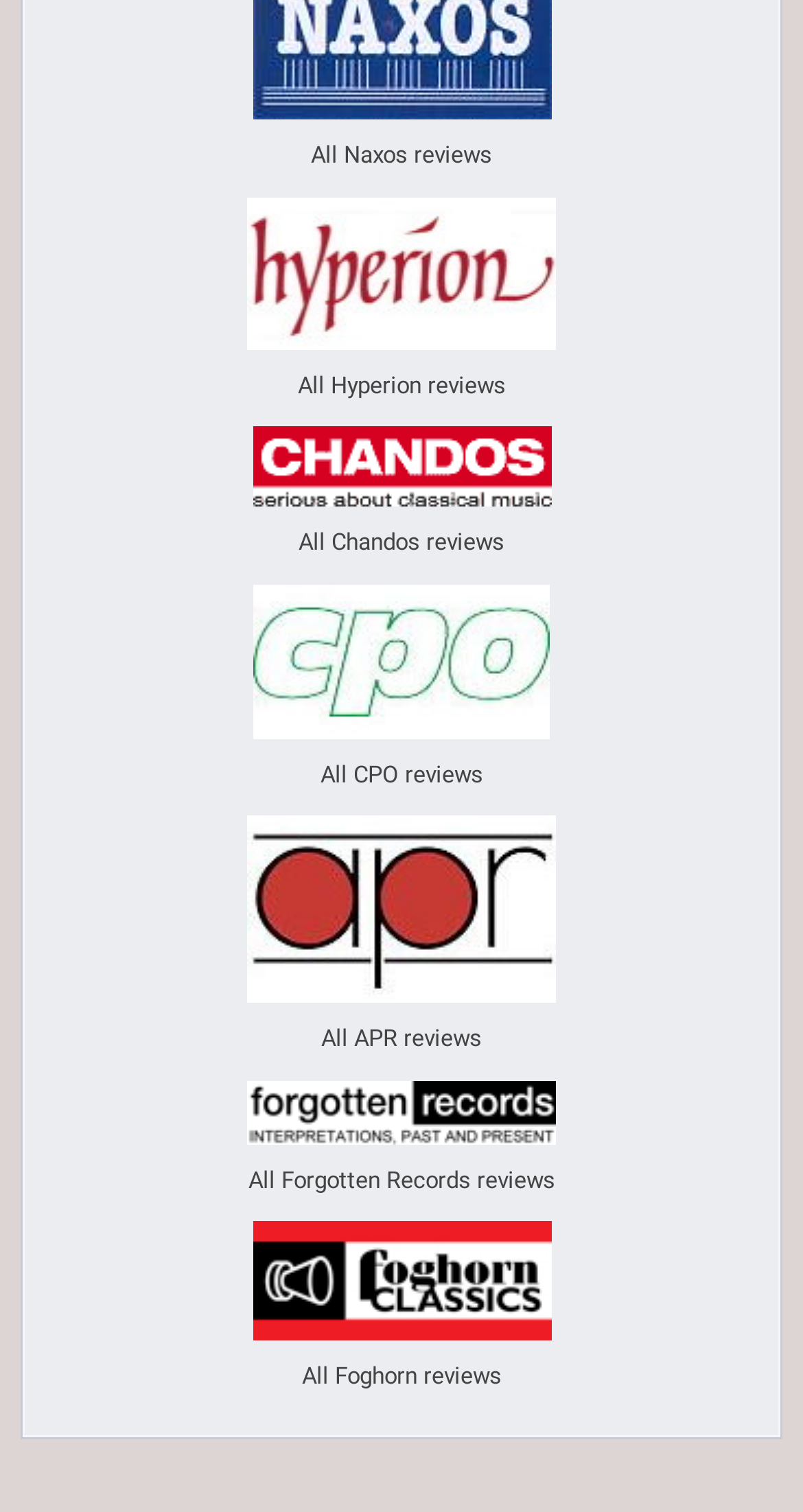Please find the bounding box for the UI component described as follows: "All Naxos reviews".

[0.387, 0.089, 0.613, 0.113]